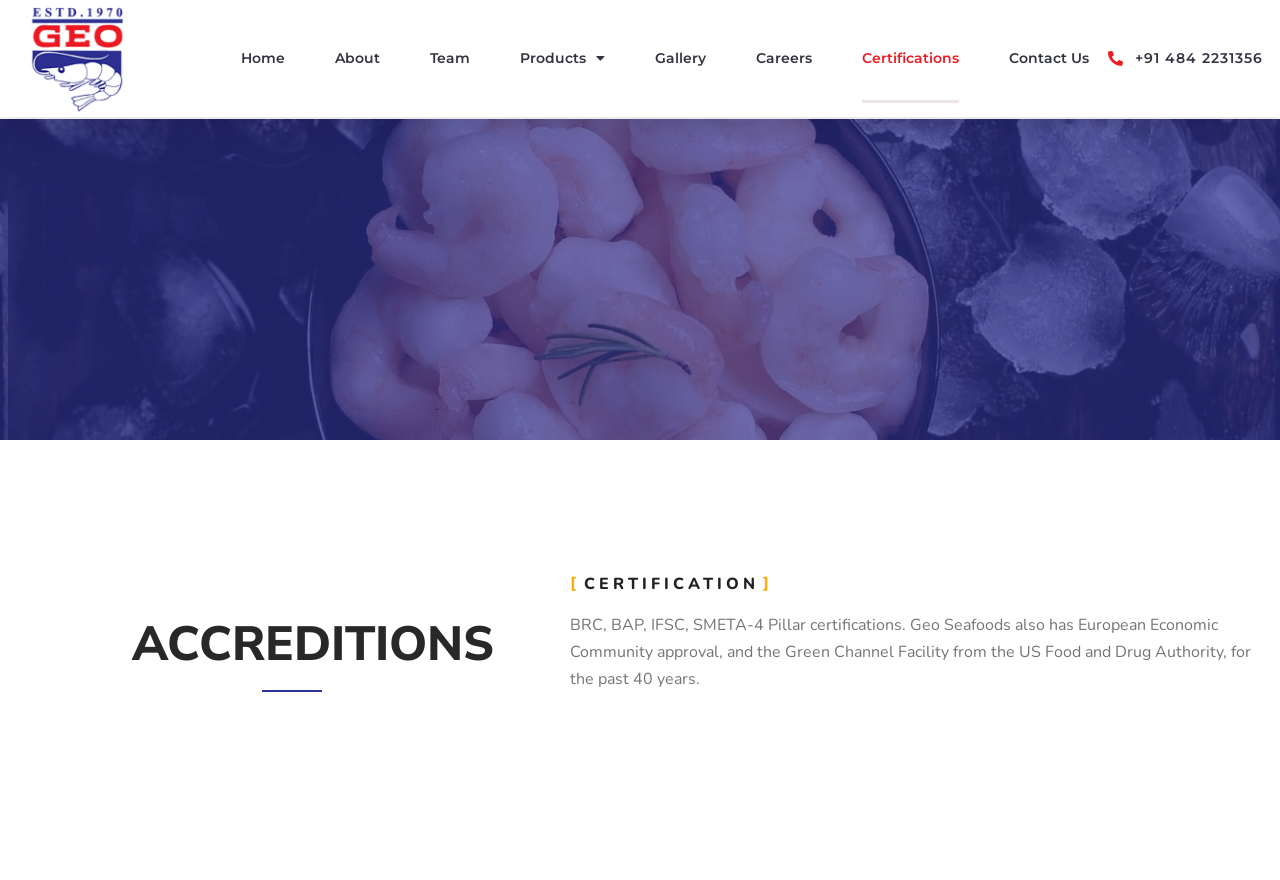Refer to the image and provide a thorough answer to this question:
What certifications does Geo Seafoods have?

Based on the webpage, Geo Seafoods has various certifications including BRC, BAP, IFSC, and SMETA-4 Pillar, as mentioned in the StaticText element with the description 'BRC, BAP, IFSC, SMETA-4 Pillar certifications...'.